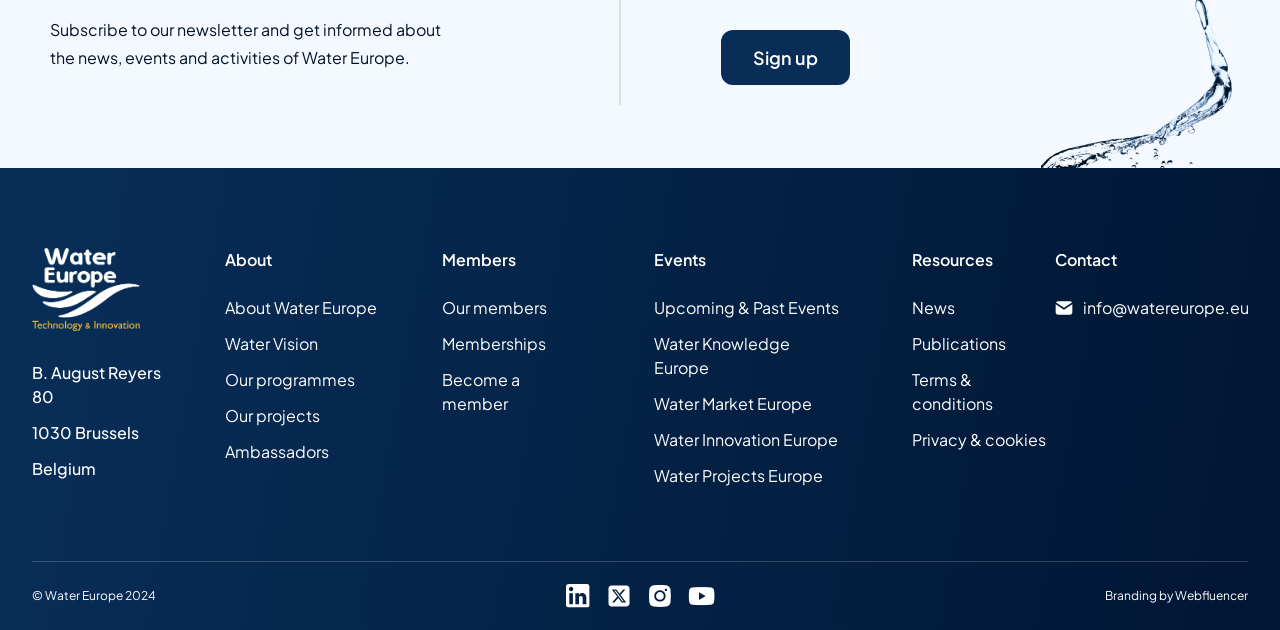Please specify the bounding box coordinates of the region to click in order to perform the following instruction: "Learn more about Water Europe".

[0.176, 0.469, 0.295, 0.507]